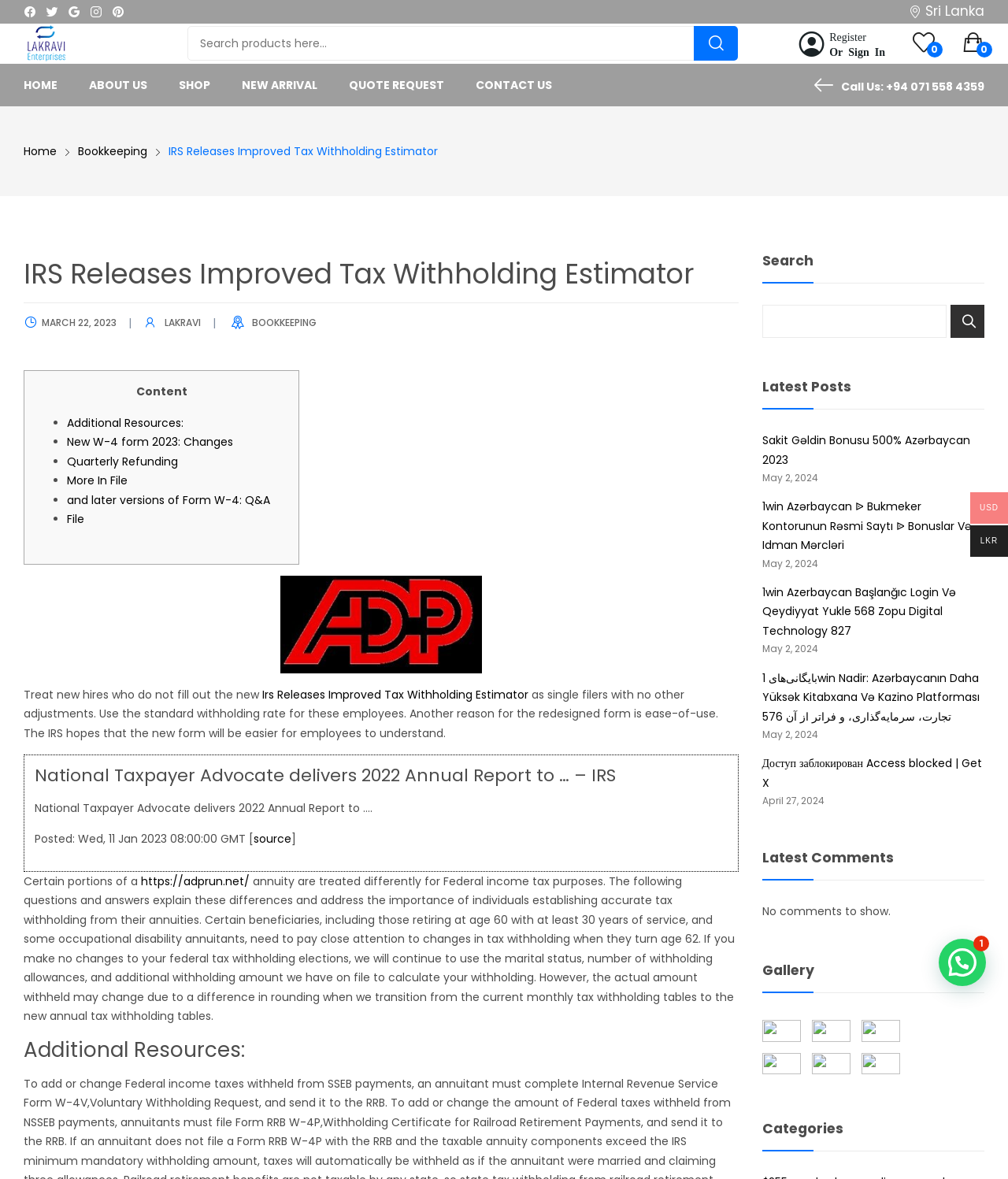How many social media links are on the top right?
Answer the question with detailed information derived from the image.

I counted the social media links on the top right of the webpage and found 5 links, which are Facebook, Twitter, Google, Instagram, and Pinterest.